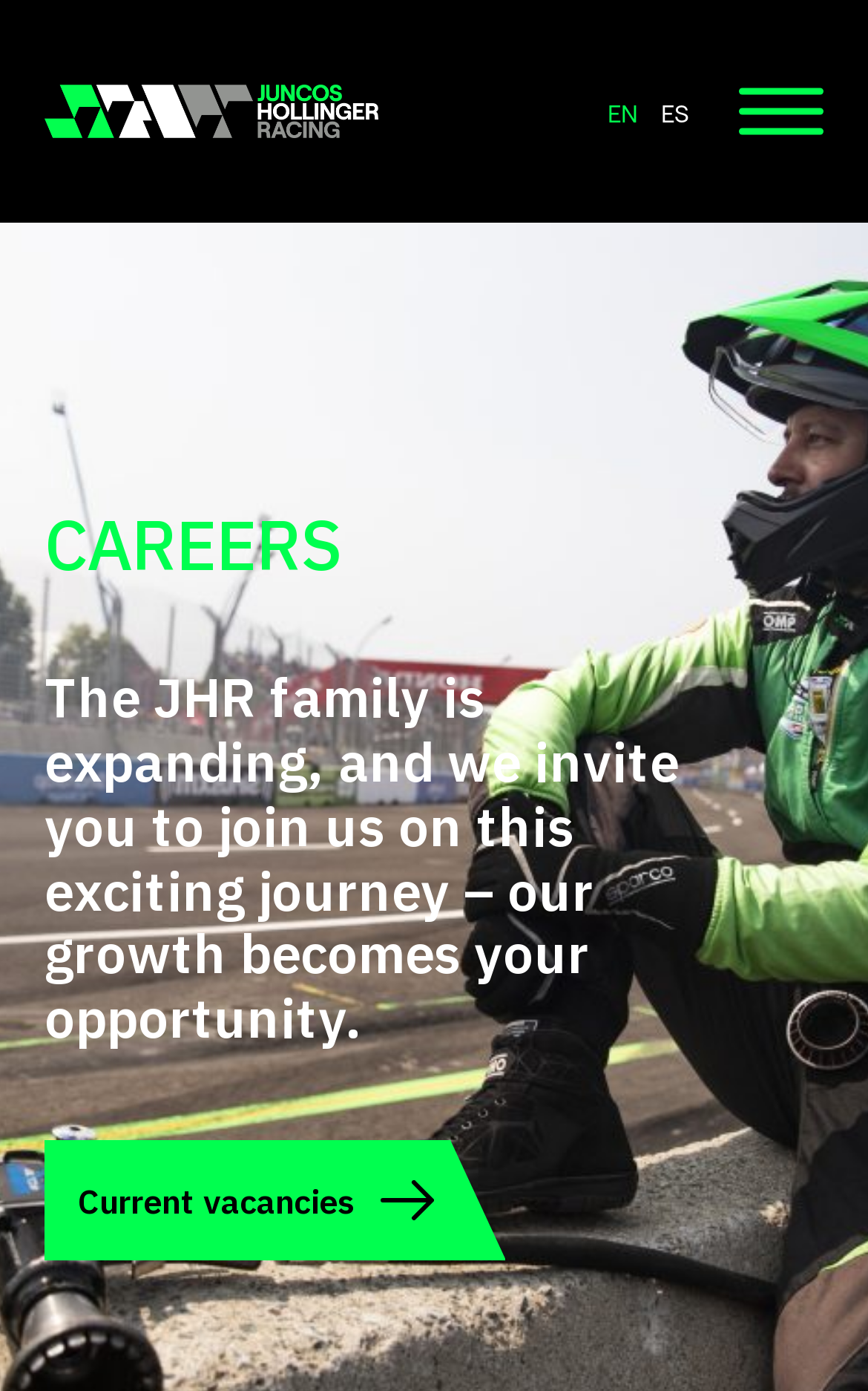Provide the bounding box coordinates of the HTML element this sentence describes: "Current vacancies".

[0.051, 0.82, 0.583, 0.906]